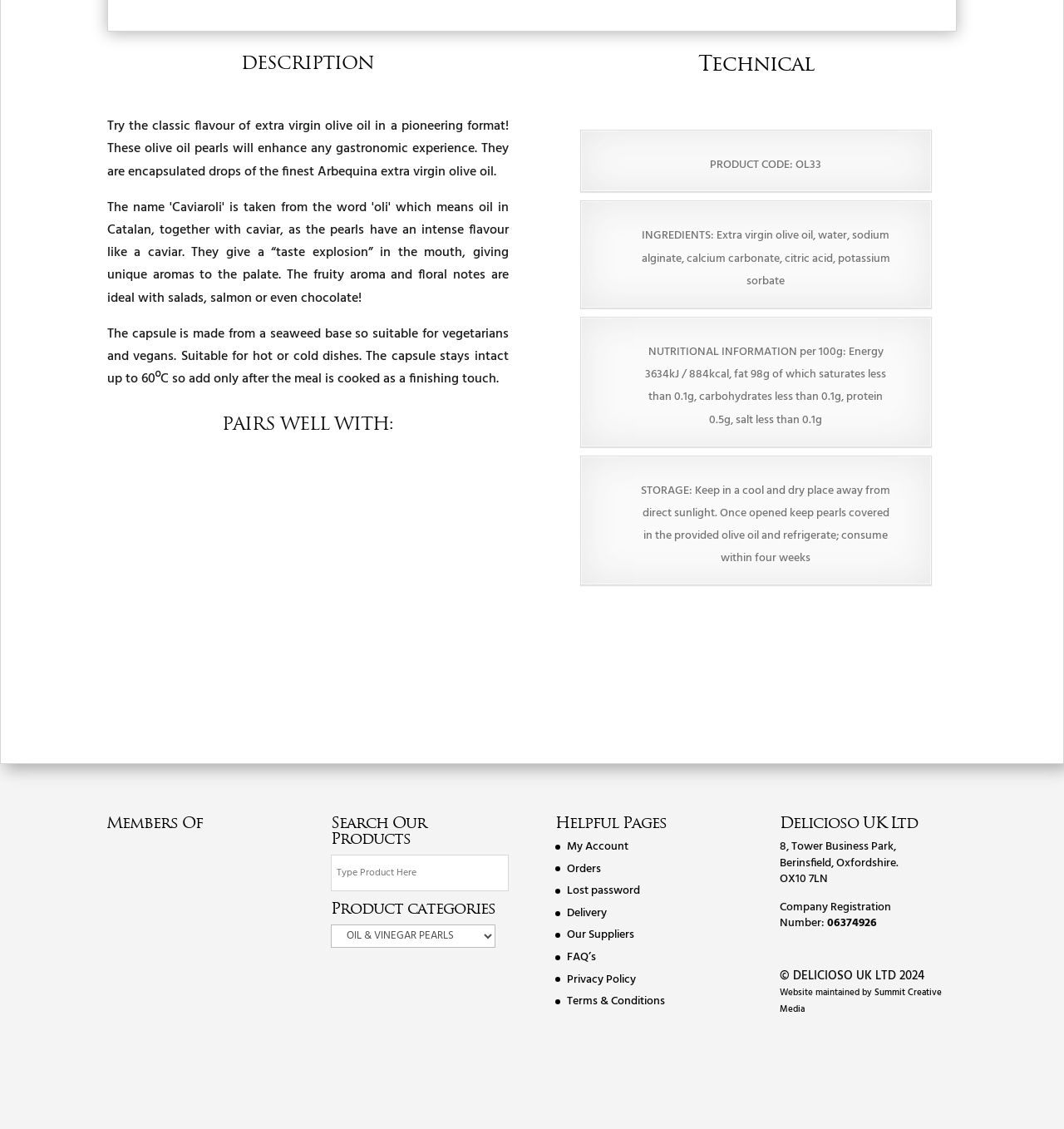Locate the bounding box coordinates of the UI element described by: "WHITE TRUFFLE OLIVE OIL PEARLS". The bounding box coordinates should consist of four float numbers between 0 and 1, i.e., [left, top, right, bottom].

[0.127, 0.412, 0.253, 0.445]